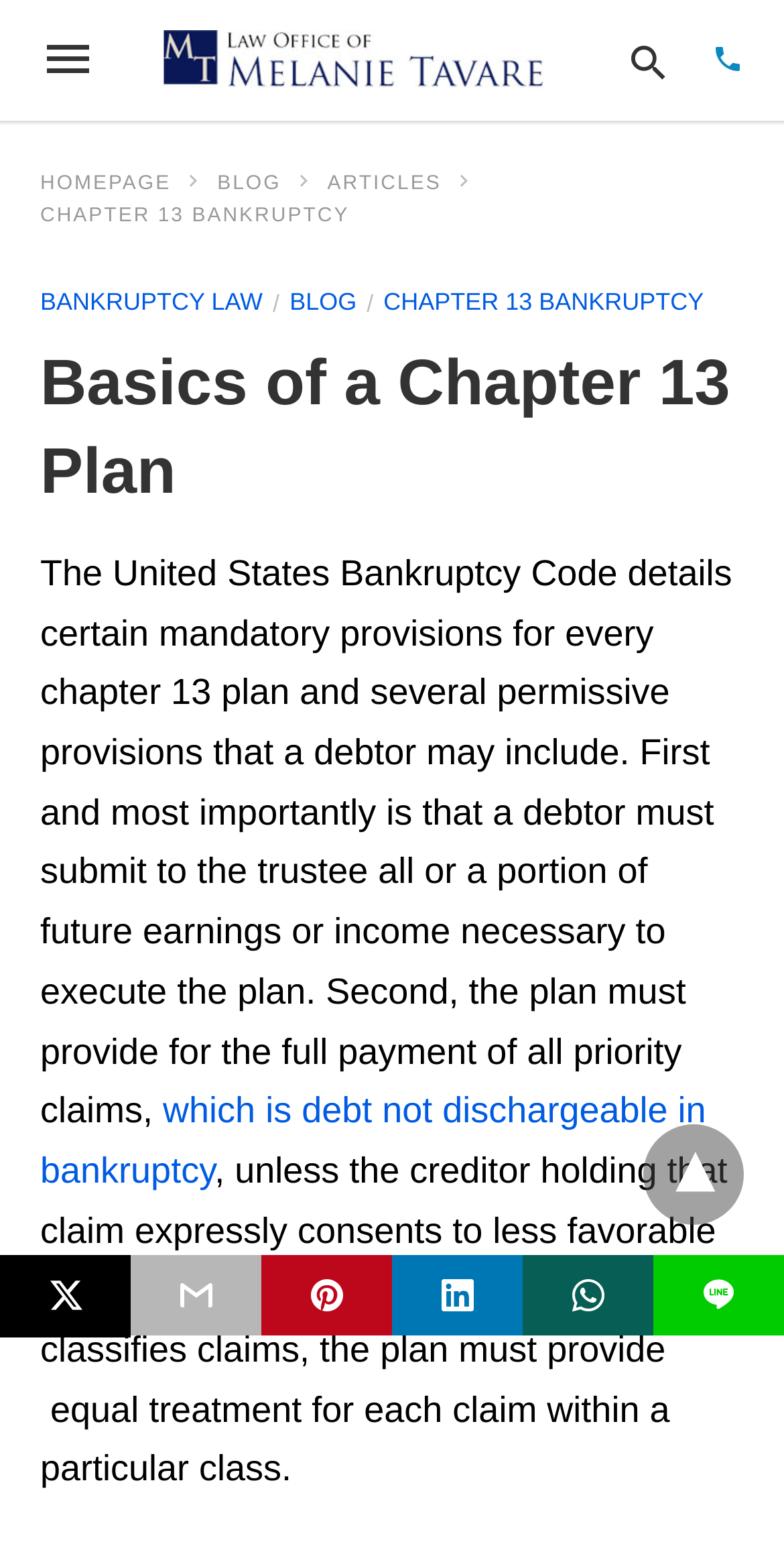How many navigation links are there?
Provide a fully detailed and comprehensive answer to the question.

There are six navigation links at the top of the webpage, which are 'HOMEPAGE', 'BLOG', 'ARTICLES', 'CHAPTER 13 BANKRUPTCY', 'BANKRUPTCY LAW', and 'L line'.